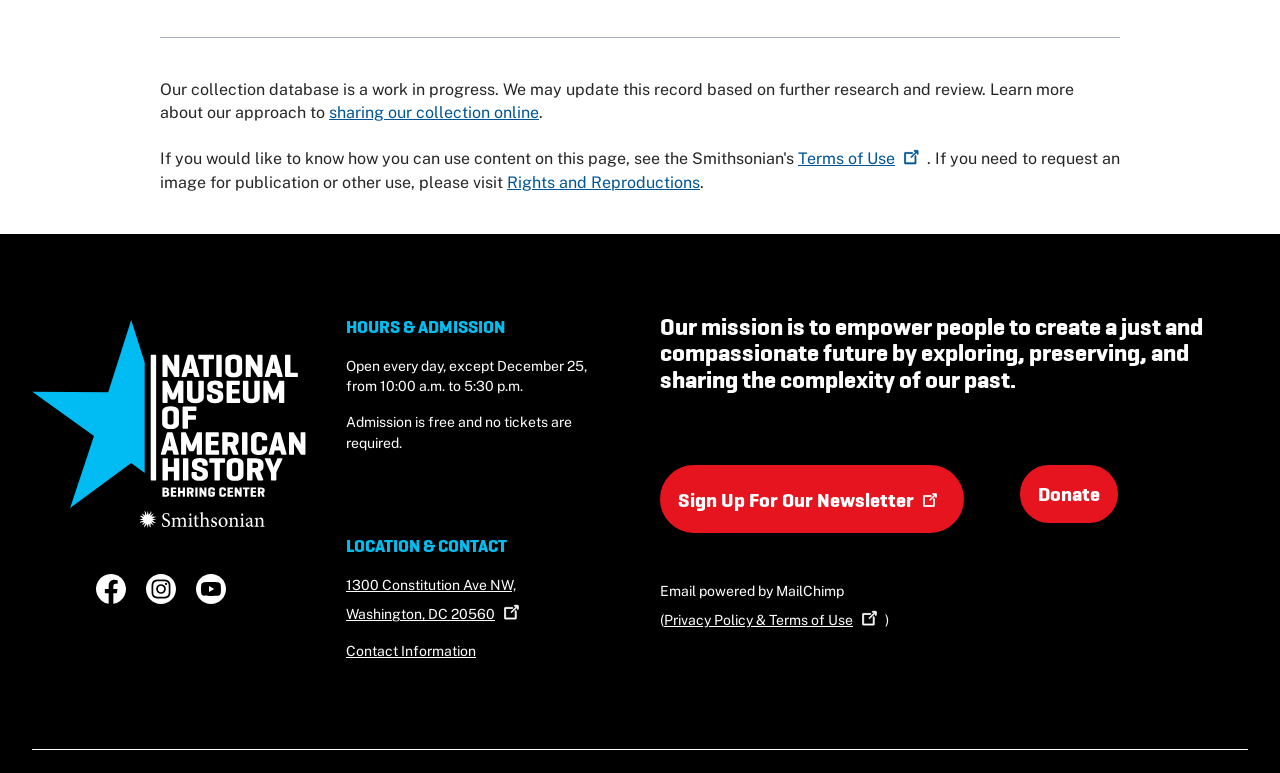Can you provide the bounding box coordinates for the element that should be clicked to implement the instruction: "Learn more about the approach to sharing collection online"?

[0.257, 0.133, 0.421, 0.158]